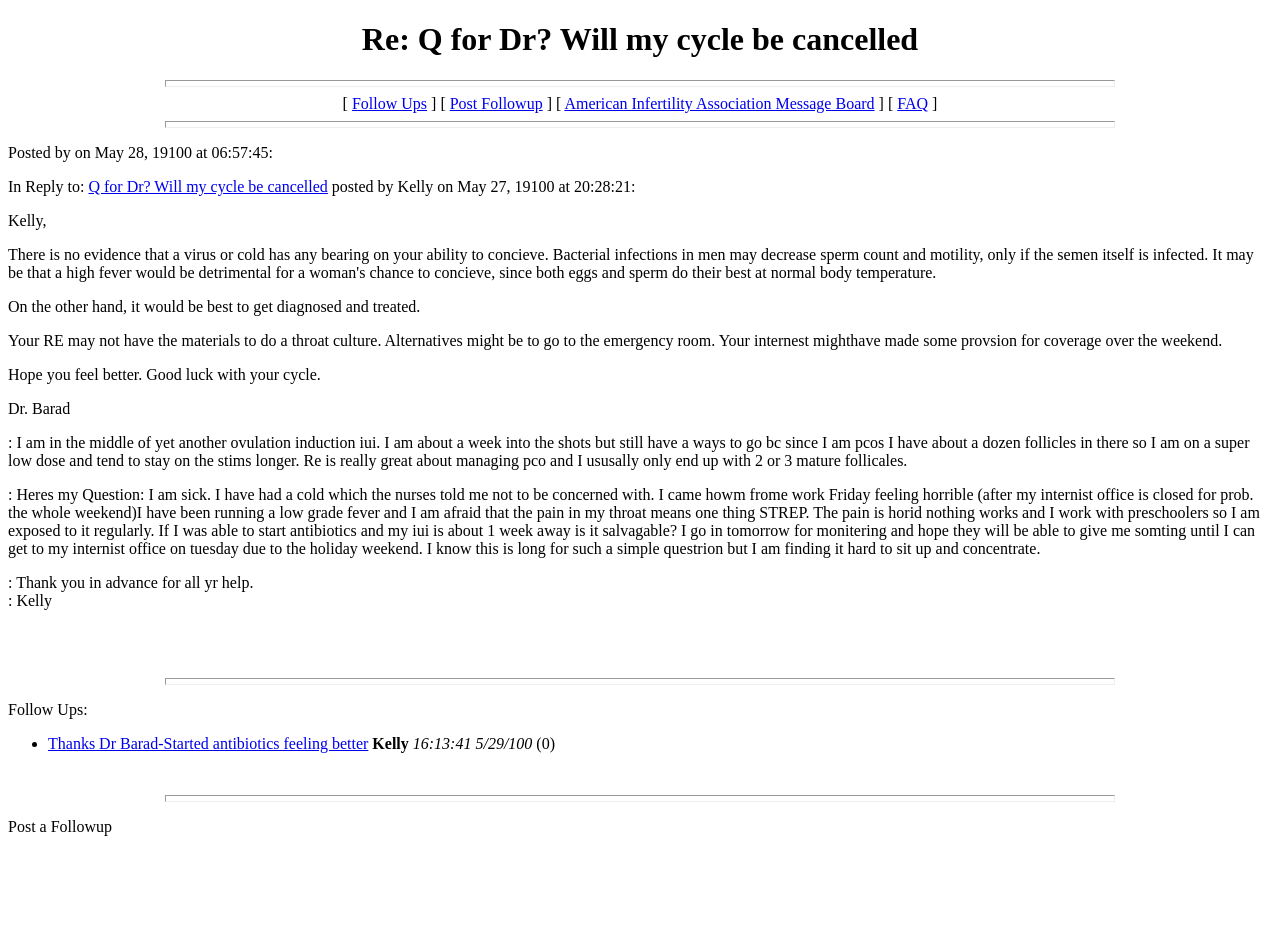What is the topic of the original post?
Based on the screenshot, provide your answer in one word or phrase.

Cycle cancellation